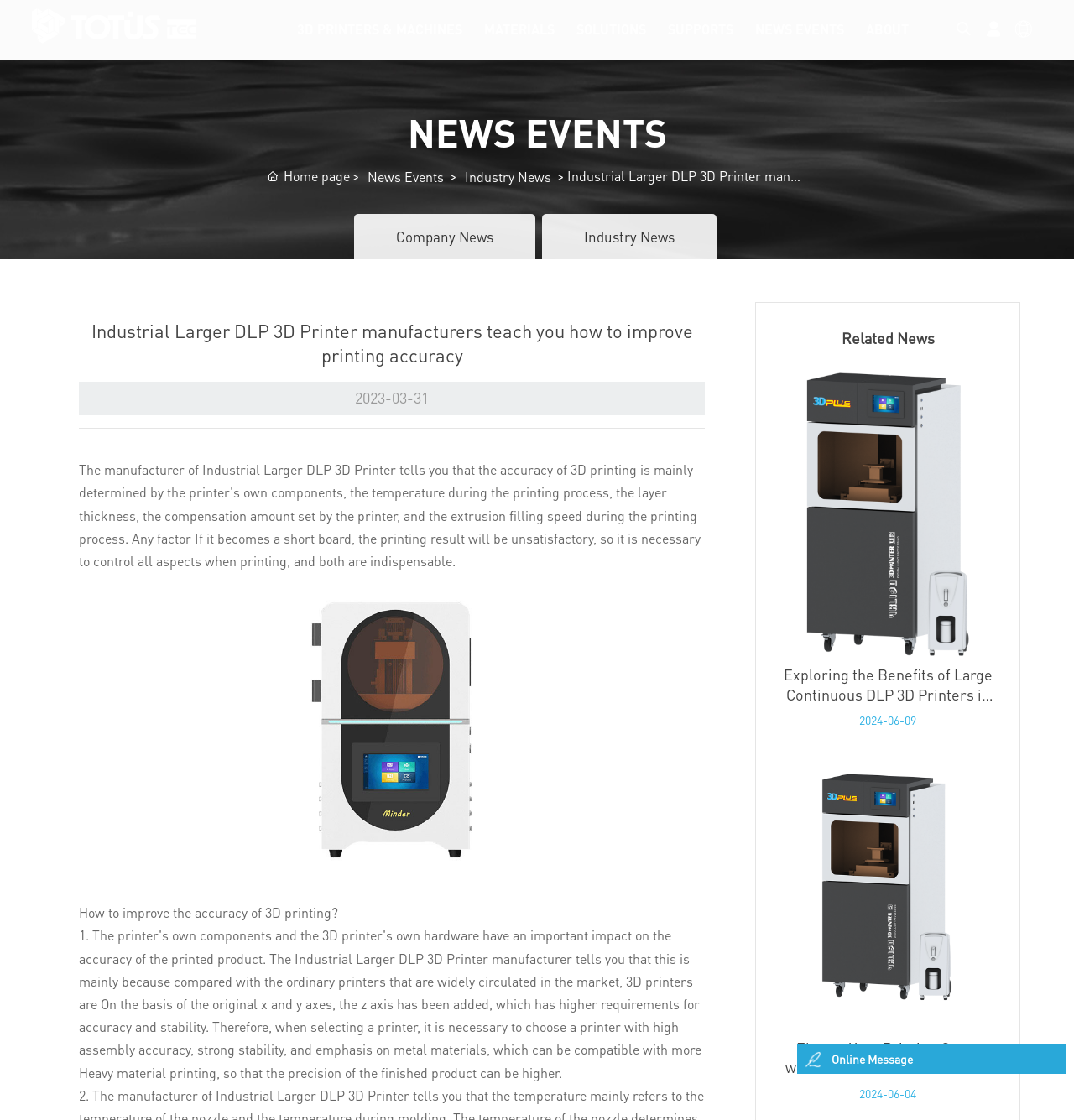Determine the main heading of the webpage and generate its text.

Industrial Larger DLP 3D Printer manufacturers teach you how to improve printing accuracy